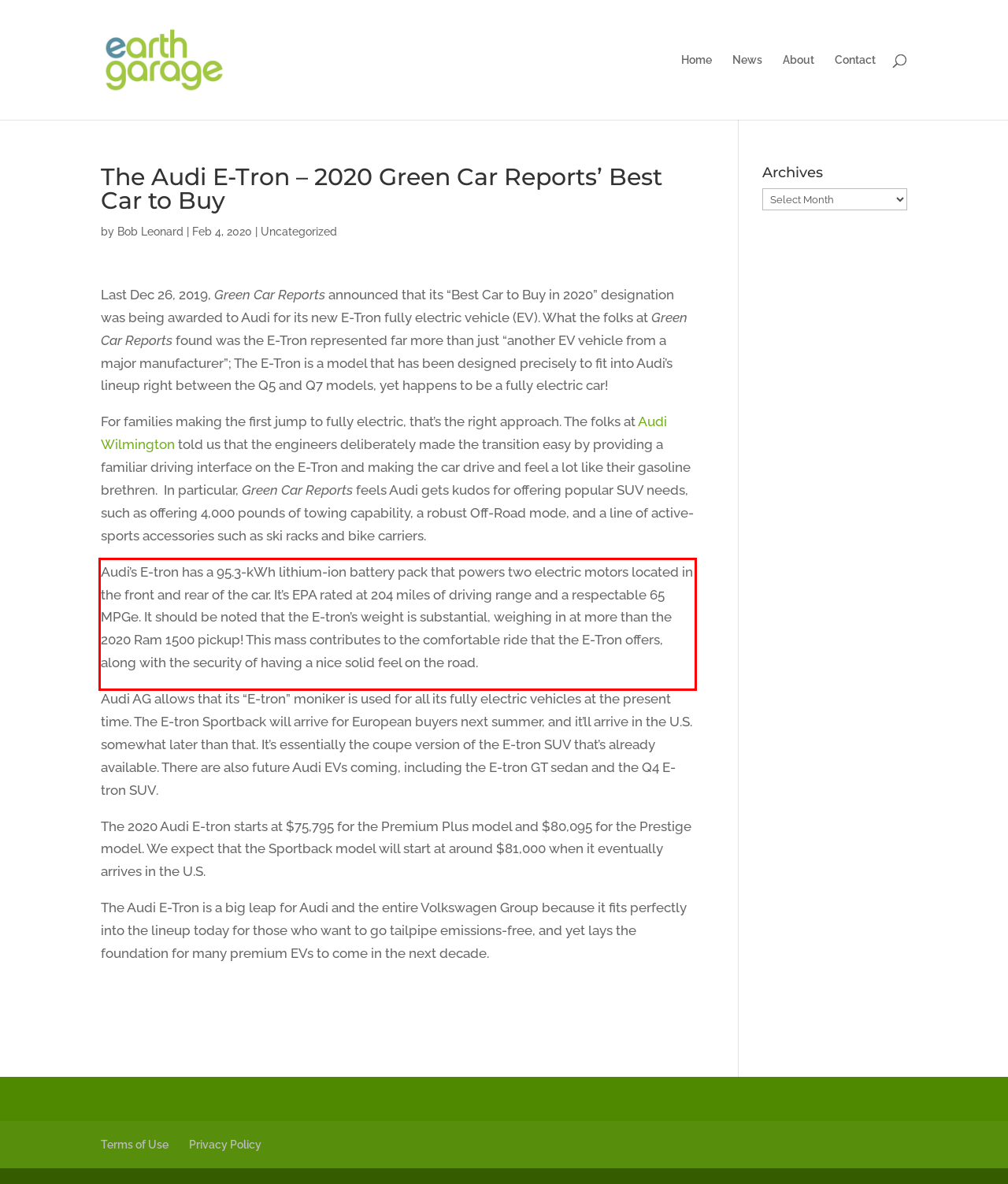Identify the text inside the red bounding box on the provided webpage screenshot by performing OCR.

Audi’s E-tron has a 95.3-kWh lithium-ion battery pack that powers two electric motors located in the front and rear of the car. It’s EPA rated at 204 miles of driving range and a respectable 65 MPGe. It should be noted that the E-tron’s weight is substantial, weighing in at more than the 2020 Ram 1500 pickup! This mass contributes to the comfortable ride that the E-Tron offers, along with the security of having a nice solid feel on the road.